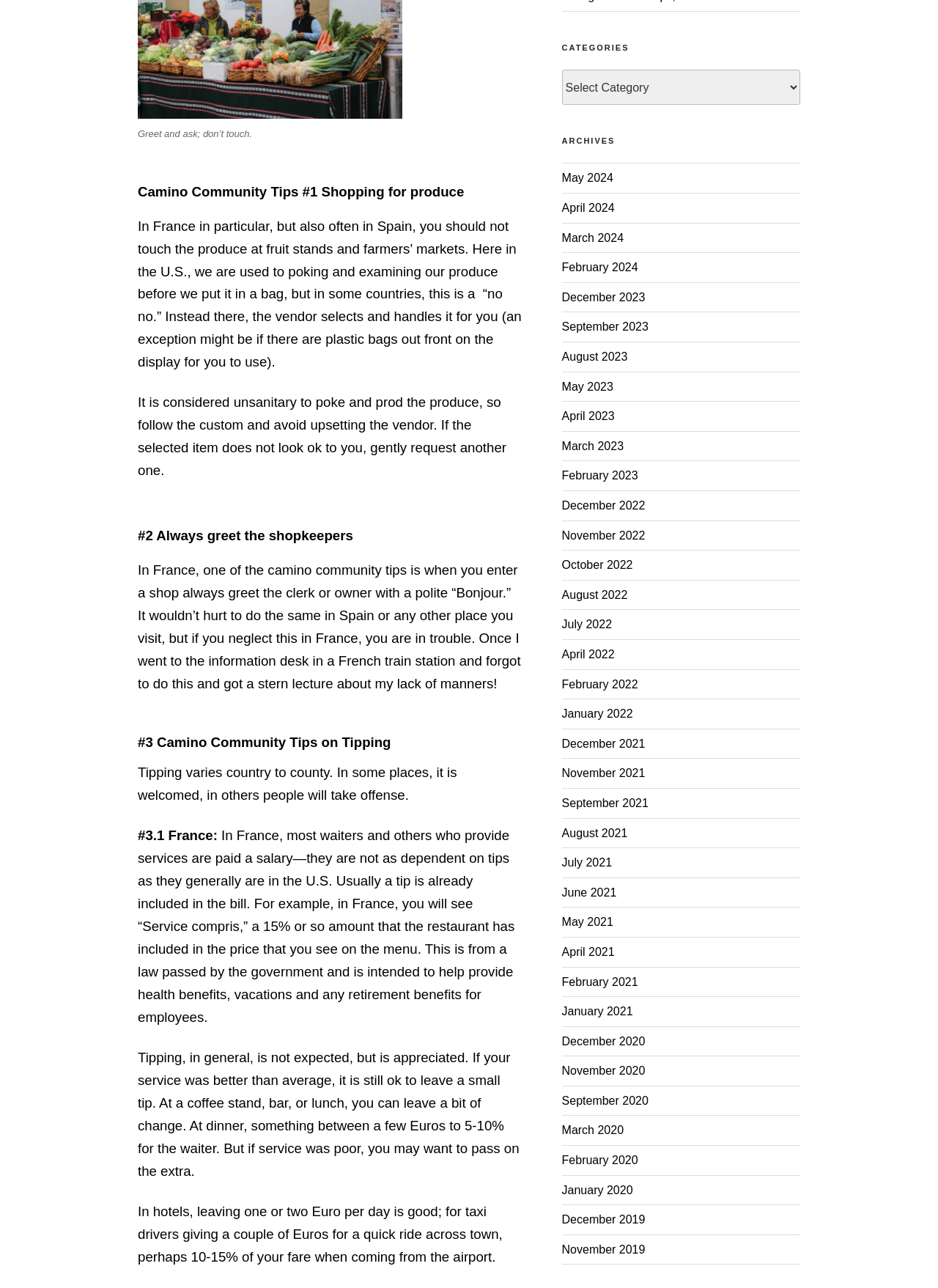Highlight the bounding box coordinates of the element that should be clicked to carry out the following instruction: "Go to the Camino Community Tips #1 Shopping for produce page". The coordinates must be given as four float numbers ranging from 0 to 1, i.e., [left, top, right, bottom].

[0.147, 0.121, 0.556, 0.158]